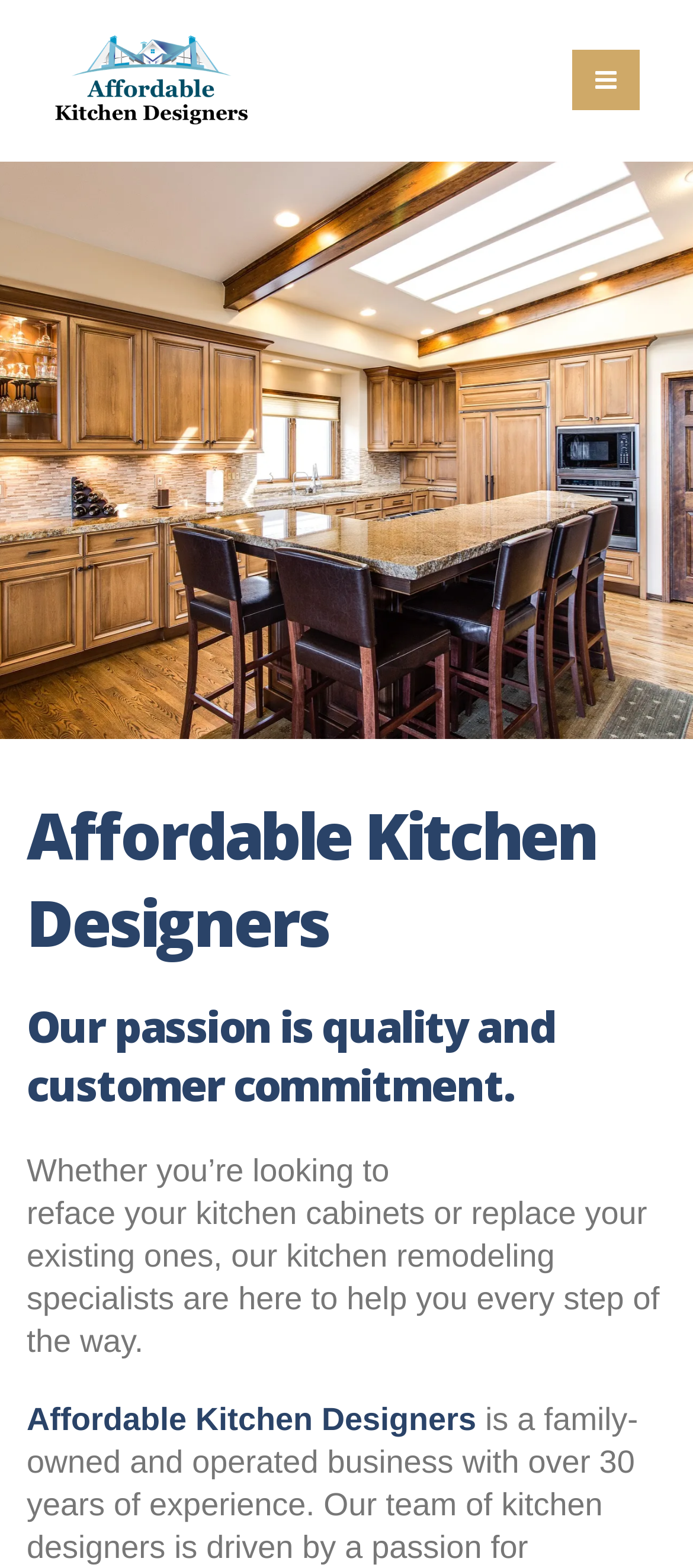Answer the following inquiry with a single word or phrase:
What is the main service offered?

Kitchen remodeling